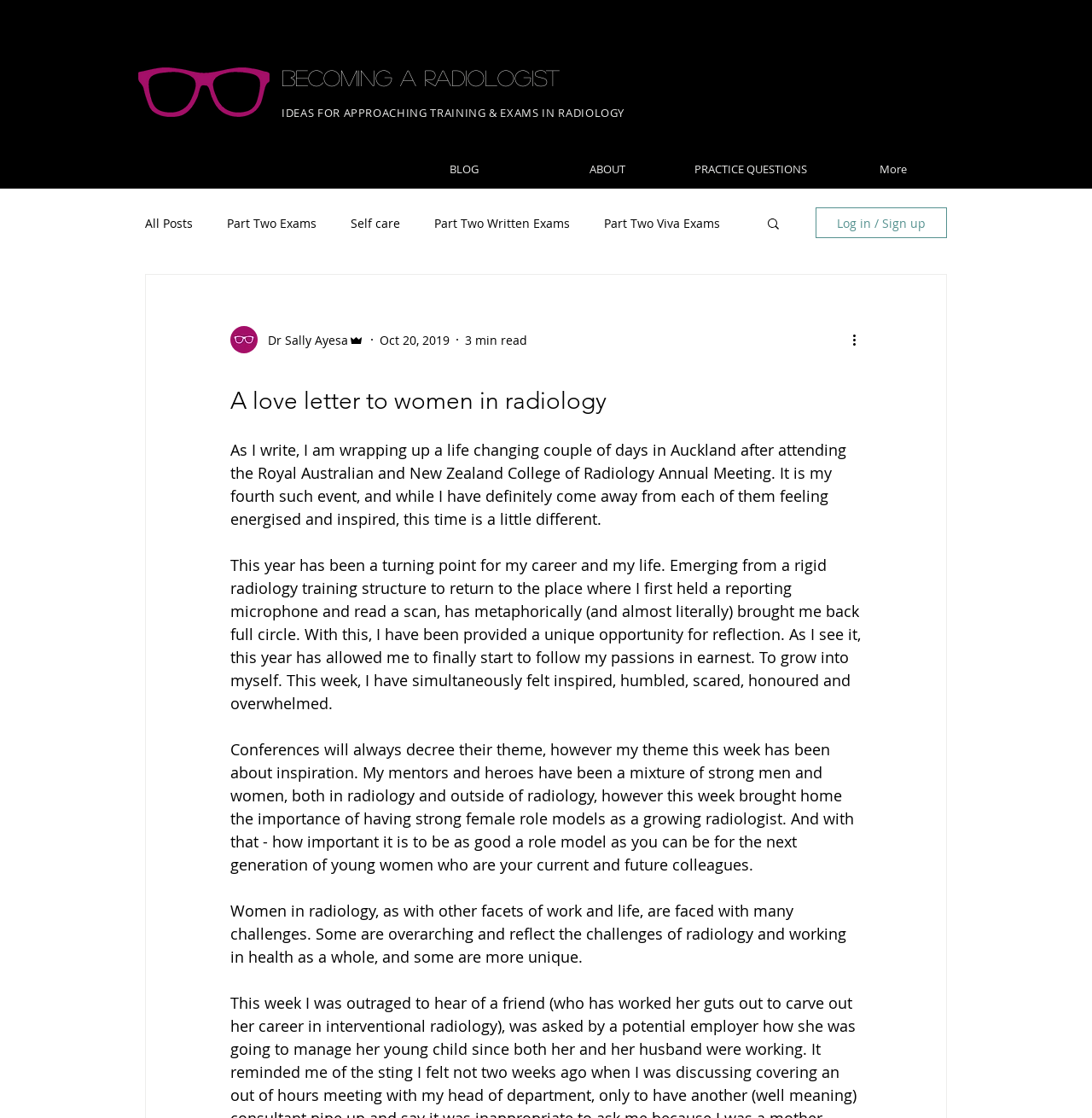Determine the bounding box coordinates for the area that should be clicked to carry out the following instruction: "Click the 'BLOG' link".

[0.359, 0.134, 0.491, 0.169]